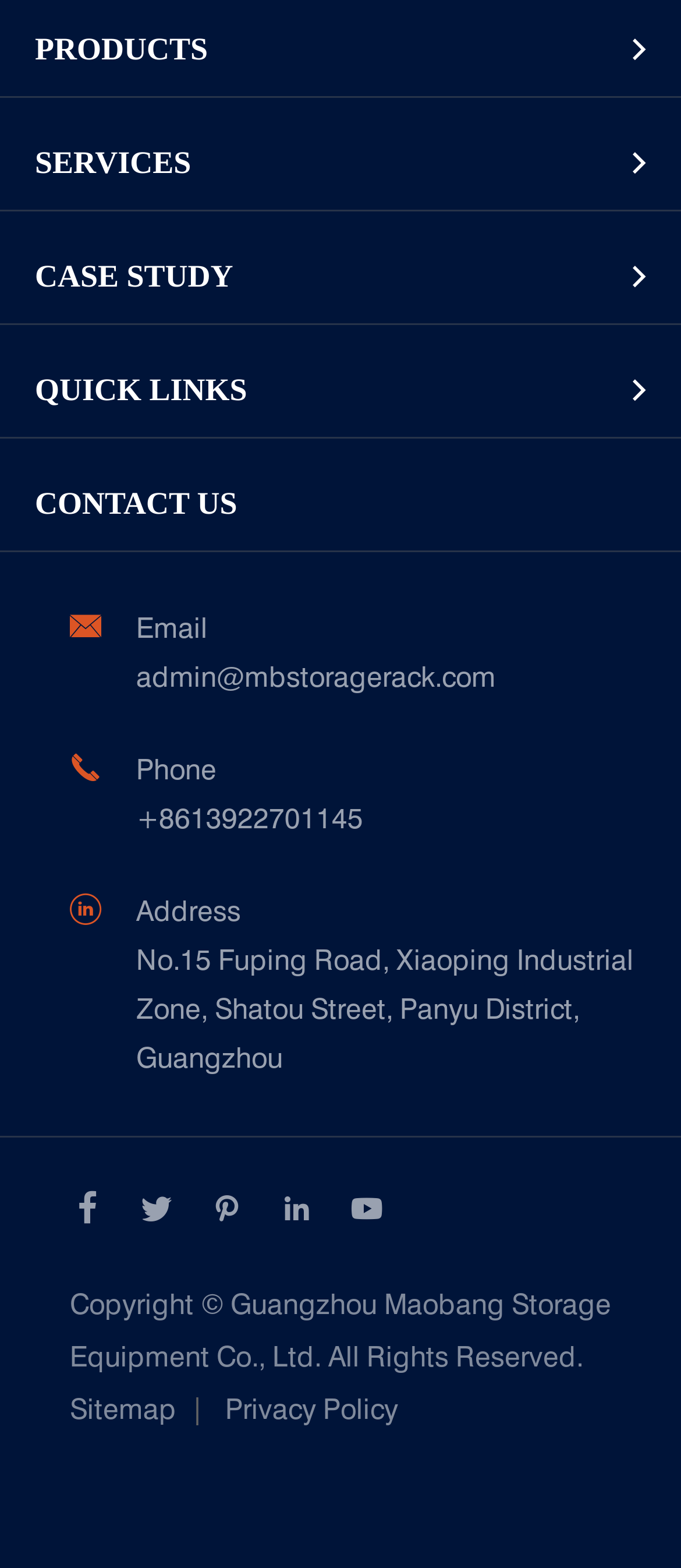What services does the company provide?
Give a one-word or short phrase answer based on the image.

Racking and shelving site investigation, storage solution design, etc.